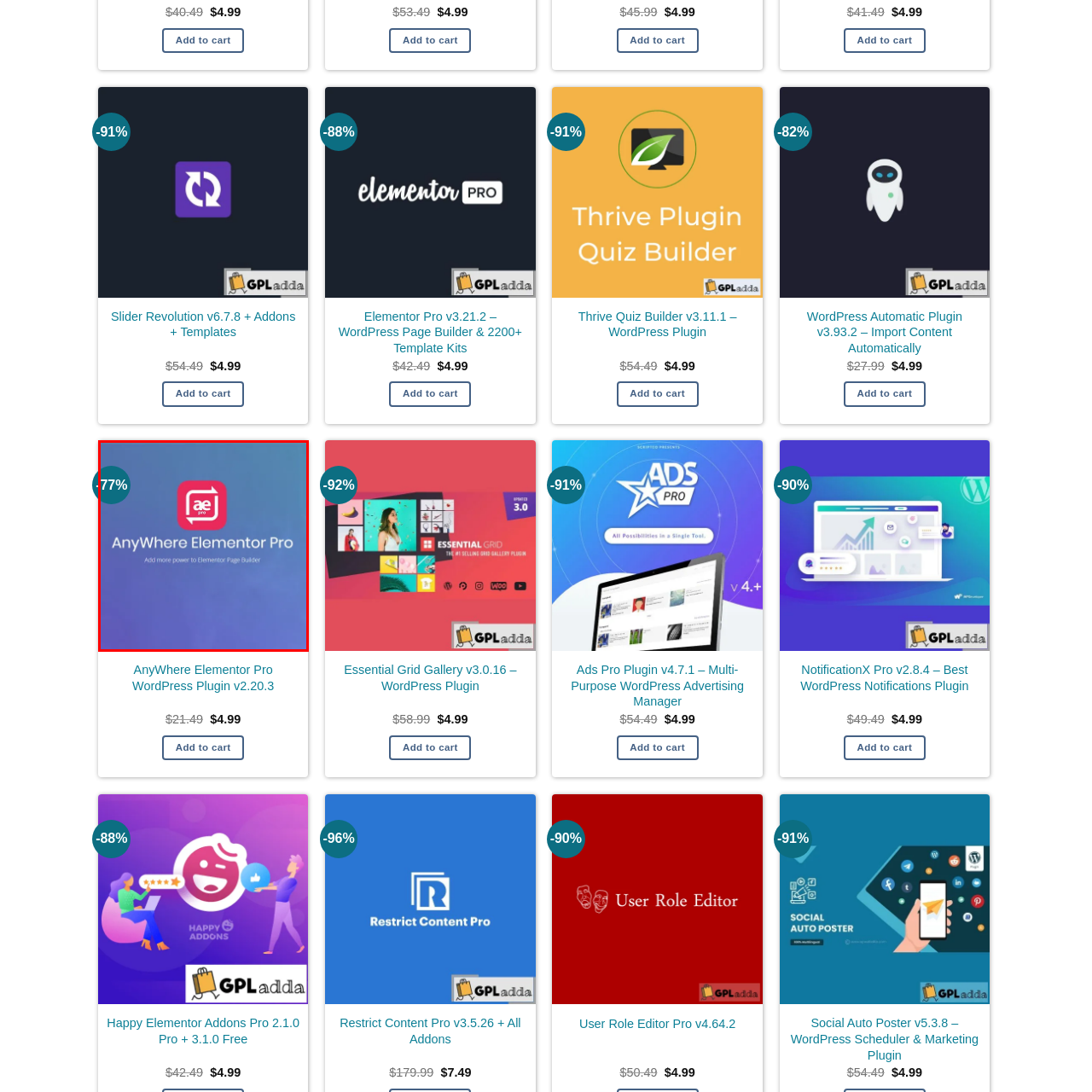Describe in detail the image that is highlighted by the red bounding box.

The image showcases the "AnyWhere Elementor Pro" plugin, designed to enhance the capabilities of the Elementor Page Builder. Prominently displayed in the center is the plugin's logo enclosed in a vibrant red square, featuring the letters "ae" in white, symbolizing its branding. Above the logo is a tagline that reads "Add more power to Elementor Page Builder," conveying the plugin's purpose.

In the upper left corner, a circular badge highlights a significant discount of 77%, indicating its reduced price, further enticing potential buyers. The overall design has a modern and sleek aesthetic, with a gradient background that offers a visually appealing contrast to the logo and text, making the promotional message clear and attractive for users interested in enhancing their WordPress site-building experience.